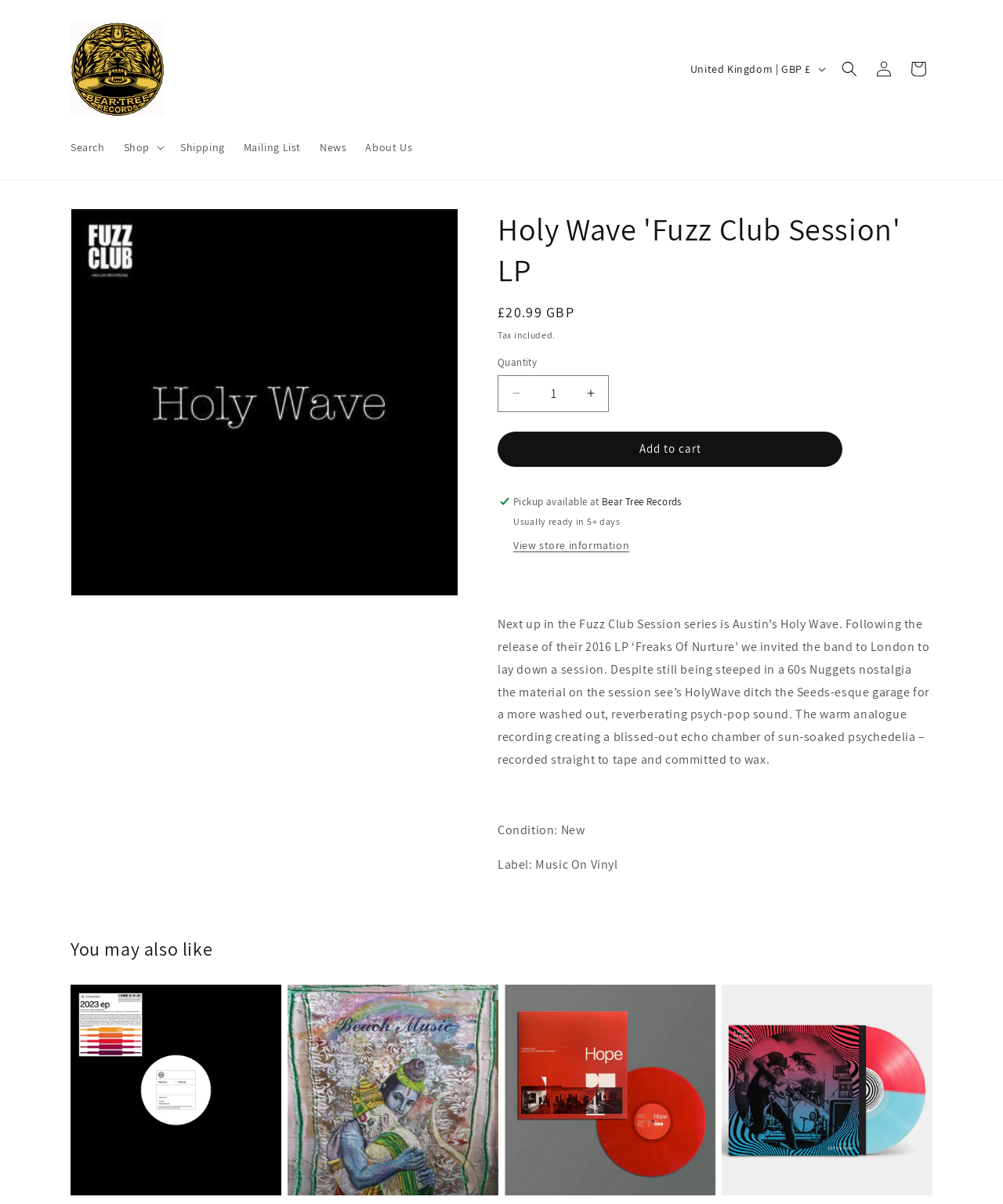Determine the bounding box coordinates for the element that should be clicked to follow this instruction: "Decrease quantity". The coordinates should be given as four float numbers between 0 and 1, in the format [left, top, right, bottom].

[0.497, 0.311, 0.532, 0.342]